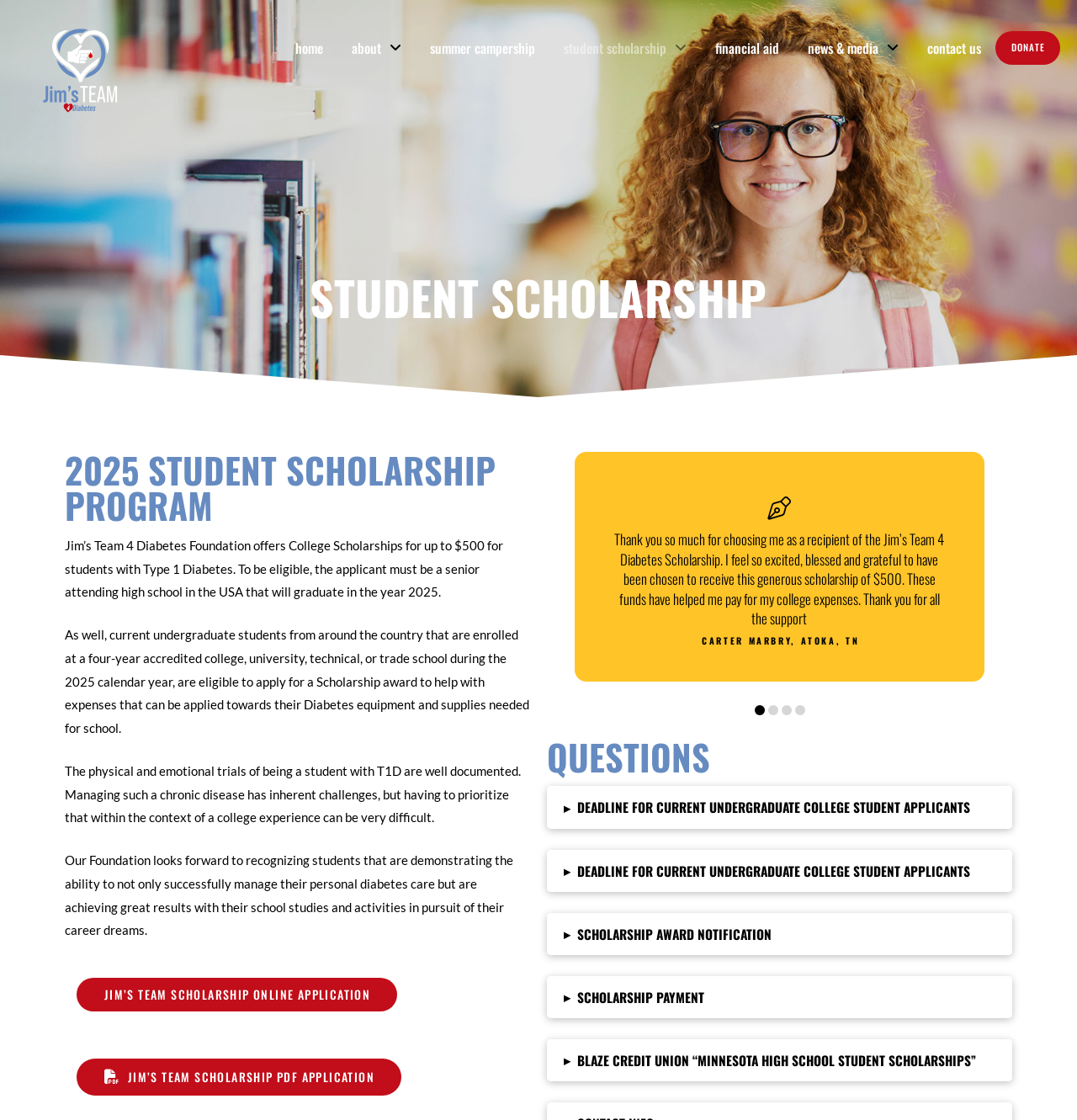Provide the bounding box coordinates of the area you need to click to execute the following instruction: "View the PDF application for the student scholarship".

[0.071, 0.945, 0.372, 0.978]